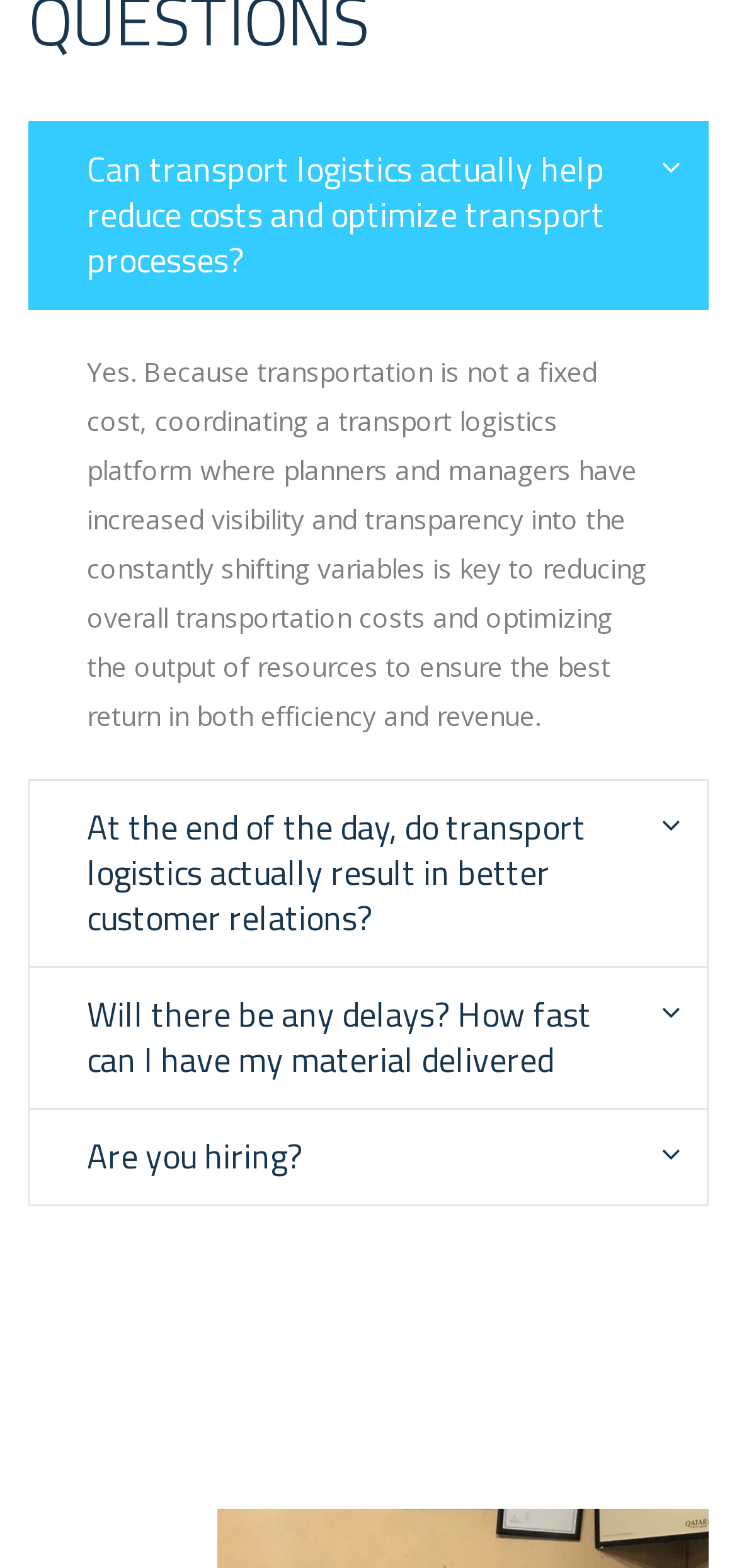Examine the image and give a thorough answer to the following question:
What is the tone of the webpage?

The tone of the webpage appears to be informative, as it provides answers to questions related to transport logistics. The language used is formal and objective, suggesting that the webpage aims to educate or inform readers about the topic rather than persuade or entertain them.